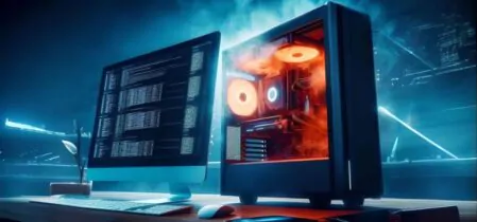What type of lighting is used in the gaming PC?
Please provide a single word or phrase as your answer based on the screenshot.

RGB lighting